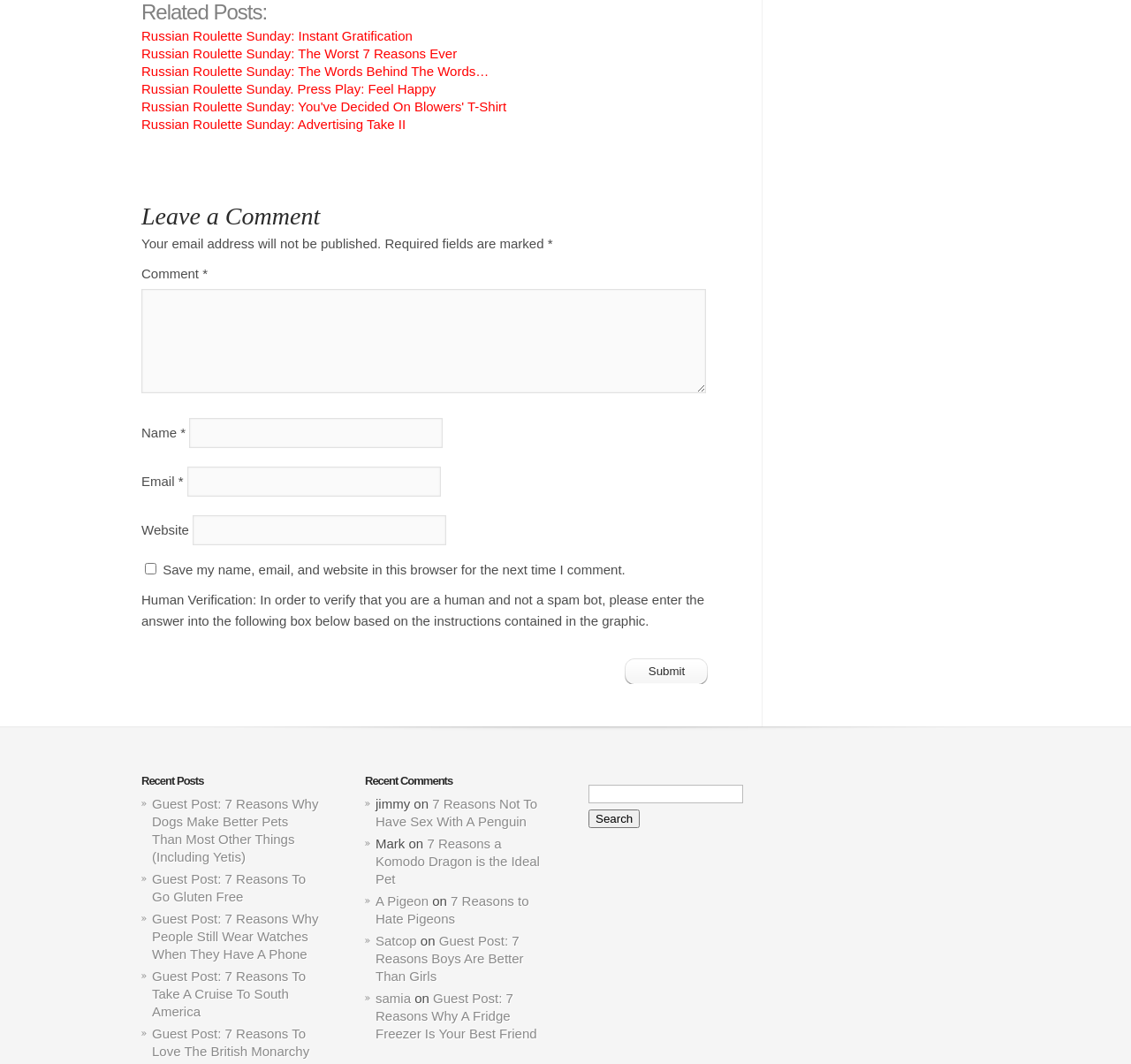Kindly determine the bounding box coordinates for the clickable area to achieve the given instruction: "Submit a comment".

[0.552, 0.618, 0.627, 0.643]